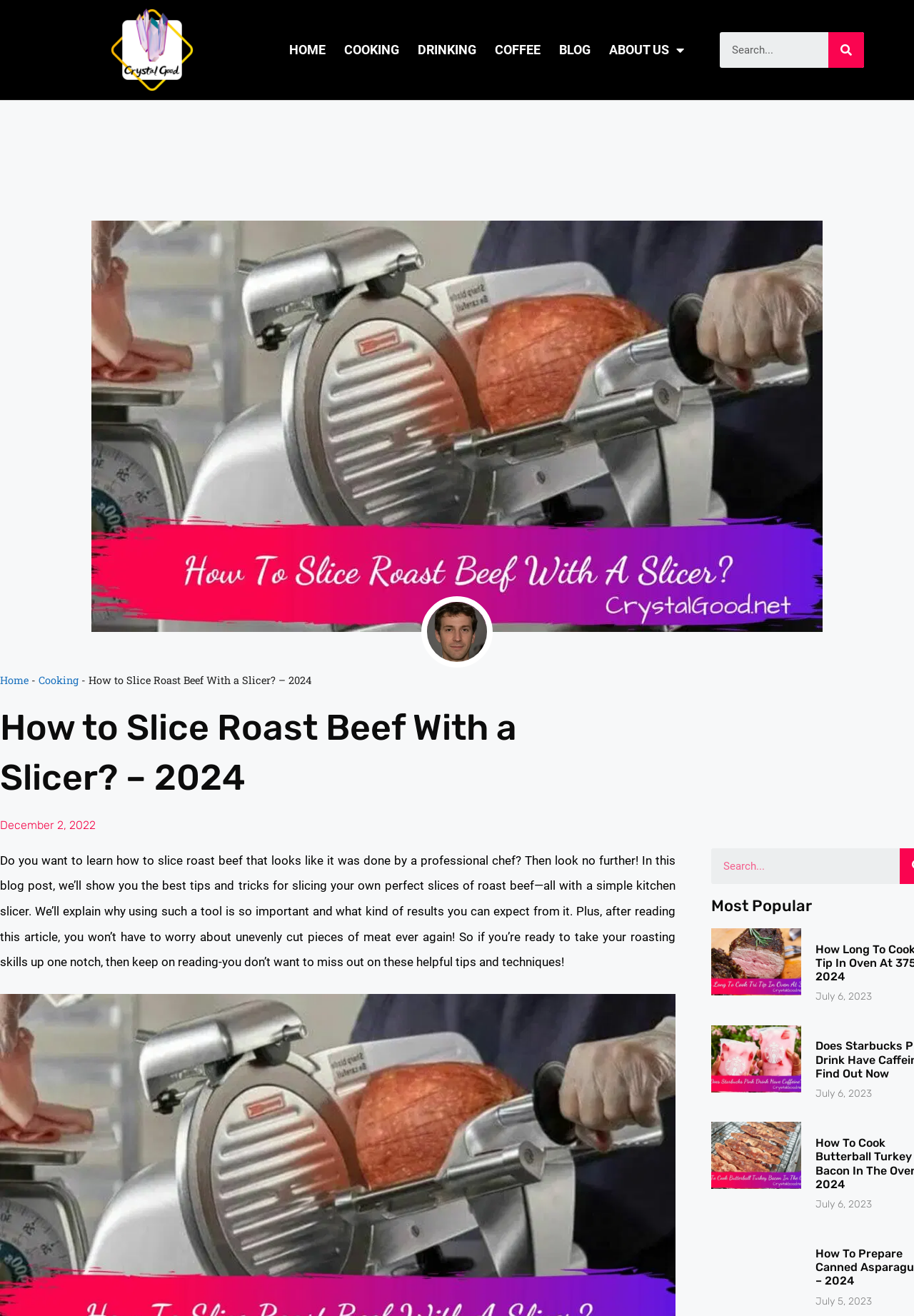Please identify the bounding box coordinates of the element on the webpage that should be clicked to follow this instruction: "Click the COOKING link". The bounding box coordinates should be given as four float numbers between 0 and 1, formatted as [left, top, right, bottom].

[0.369, 0.013, 0.445, 0.063]